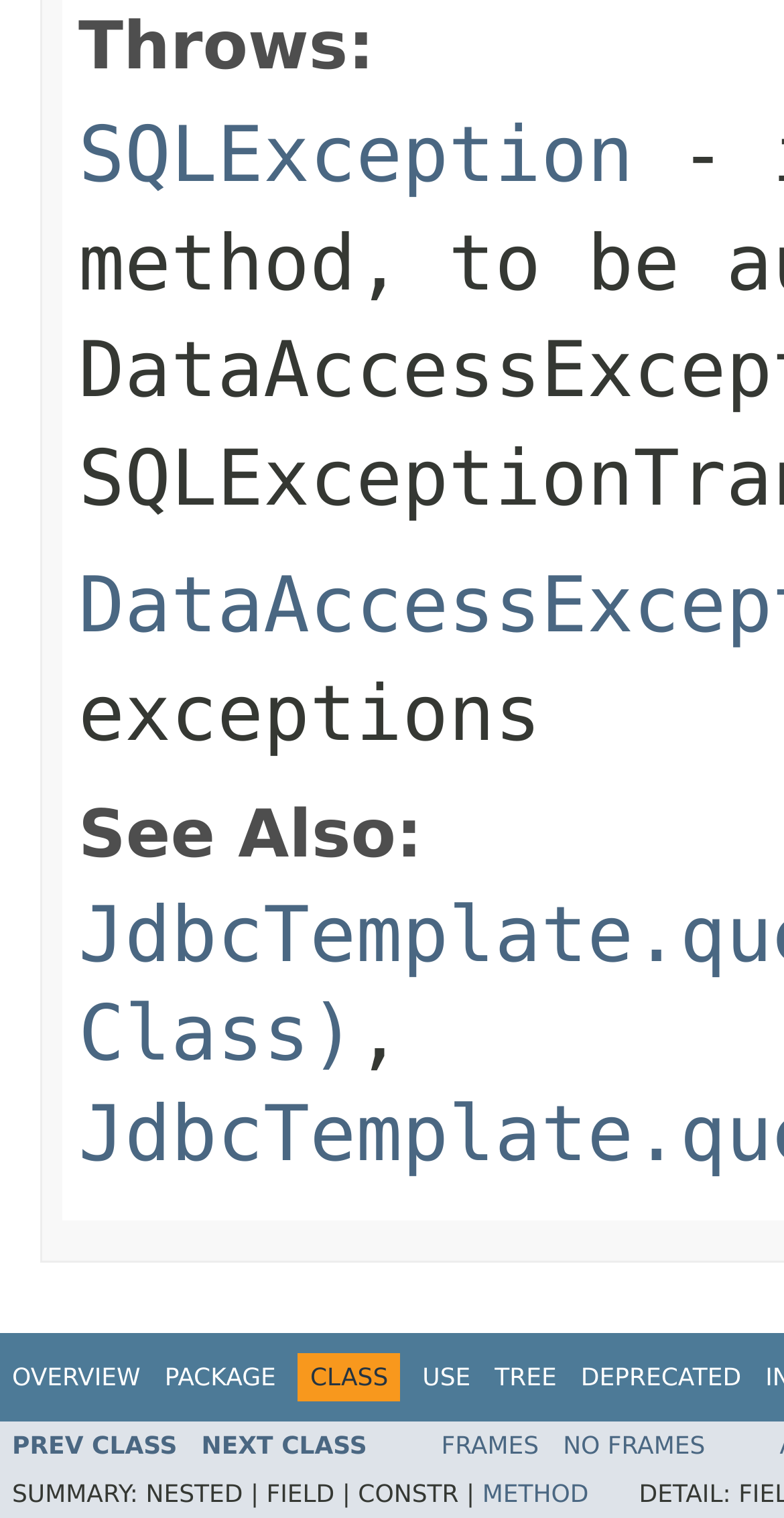Kindly determine the bounding box coordinates for the clickable area to achieve the given instruction: "View frames".

[0.563, 0.943, 0.687, 0.962]